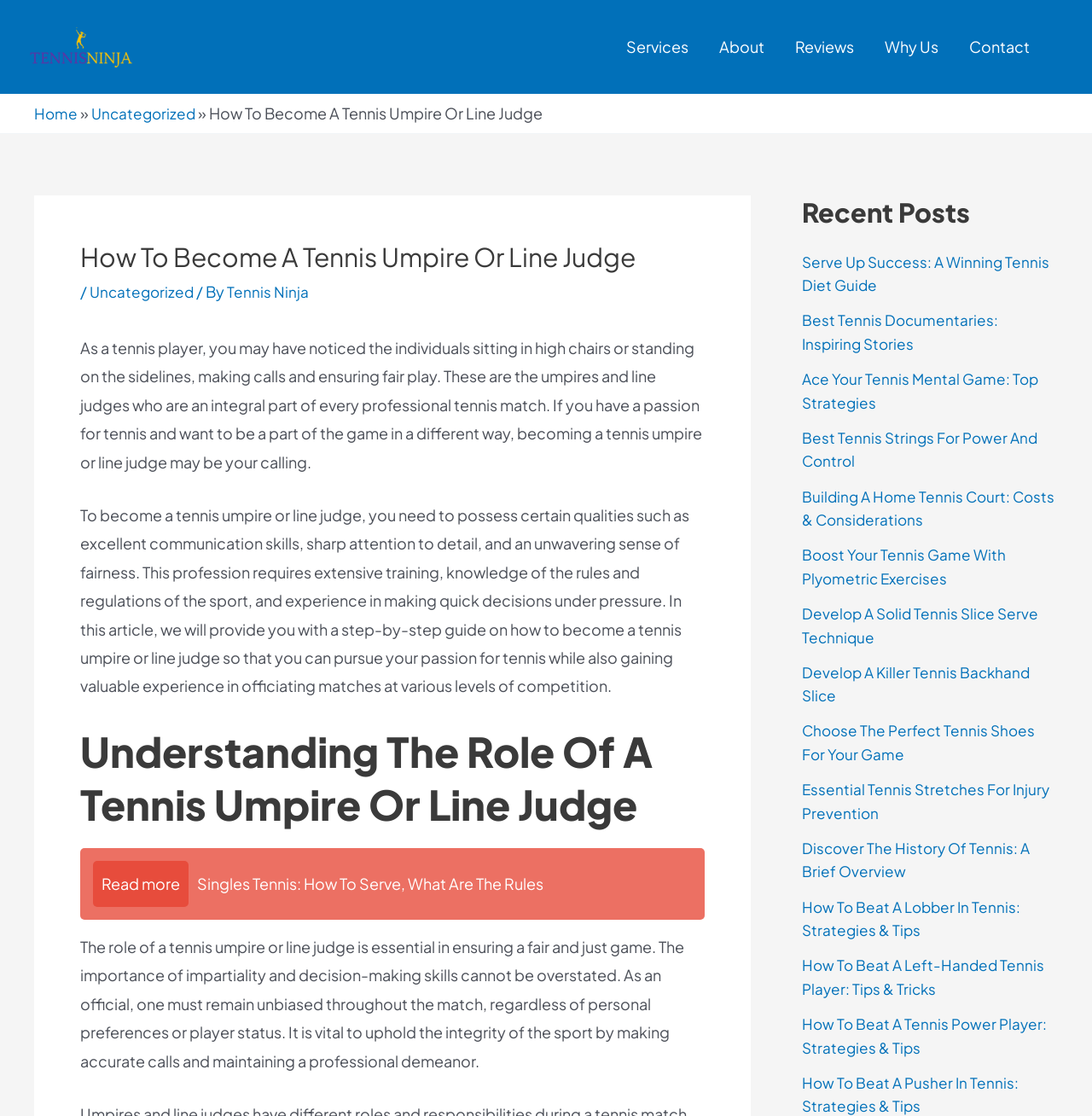What is the main topic of this webpage?
Offer a detailed and exhaustive answer to the question.

Based on the webpage content, I can see that the main topic is about becoming a tennis umpire or line judge. The webpage provides a step-by-step guide on how to become one, and it discusses the role and qualities required for the job.